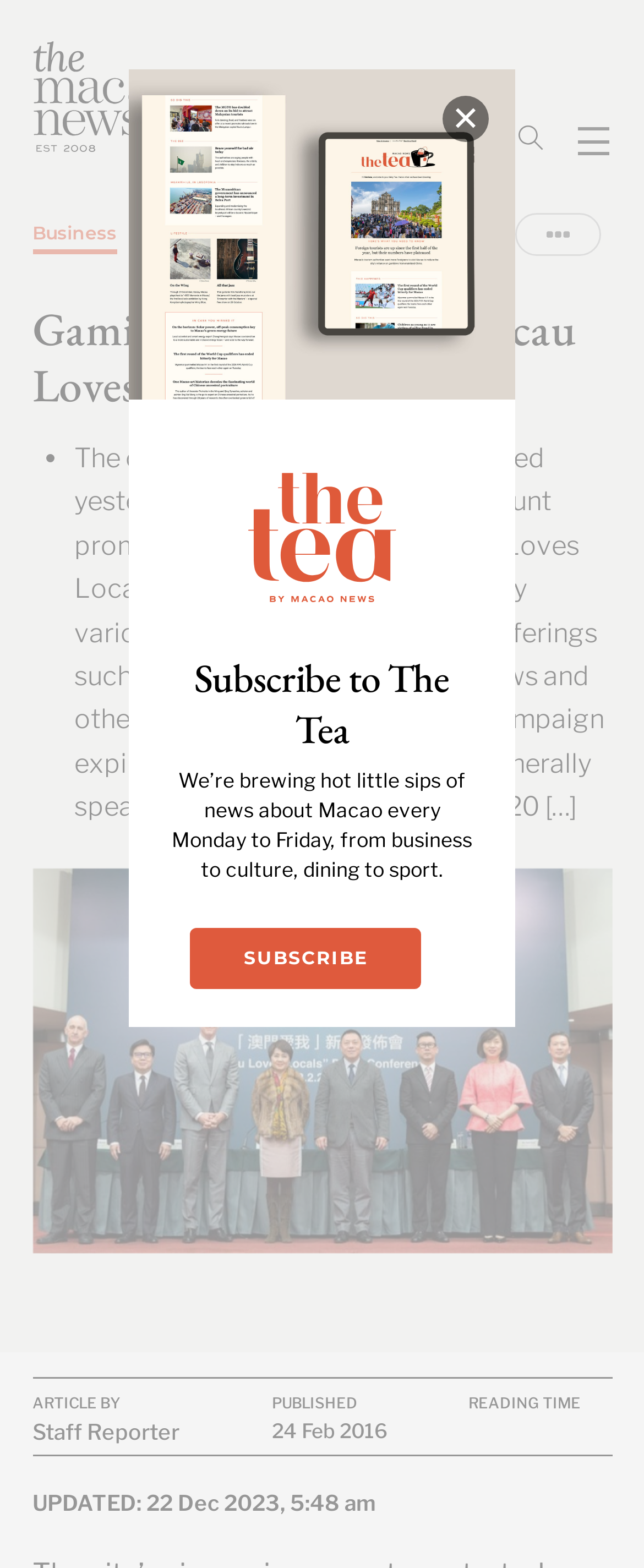Identify and provide the text content of the webpage's primary headline.

Gaming firms launch ‘Macau Loves Locals’ discounts